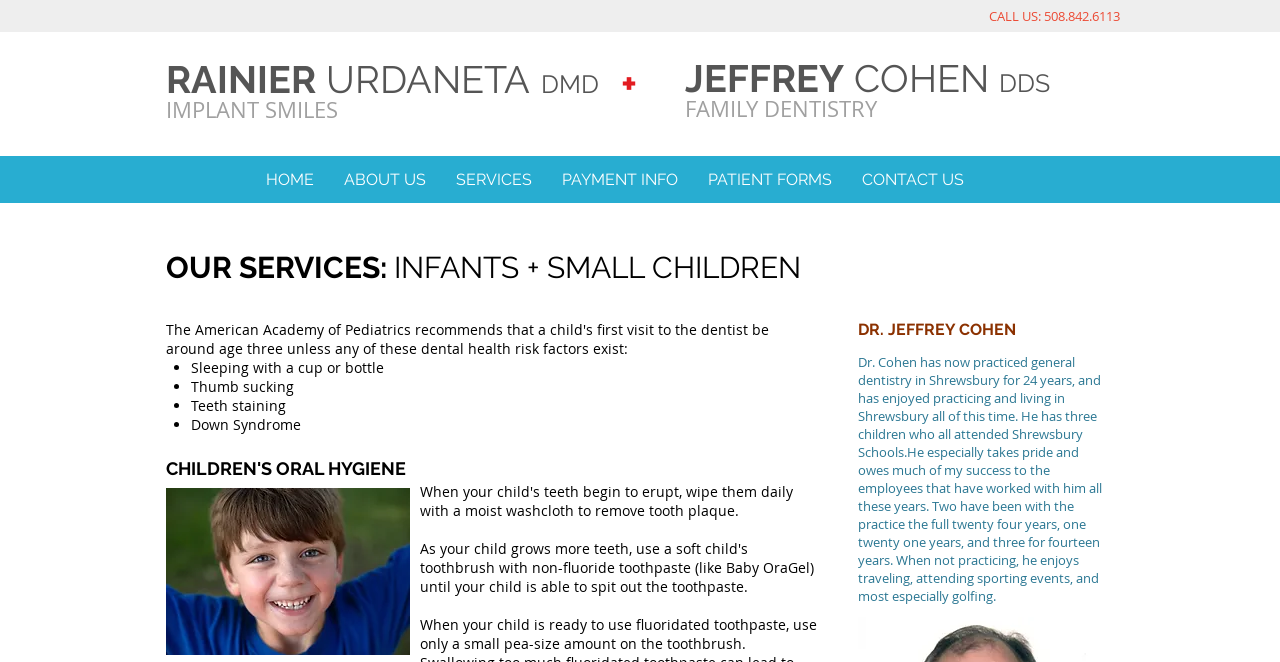Determine the bounding box coordinates for the area that should be clicked to carry out the following instruction: "Click the 'RAINIER' link".

[0.13, 0.086, 0.247, 0.154]